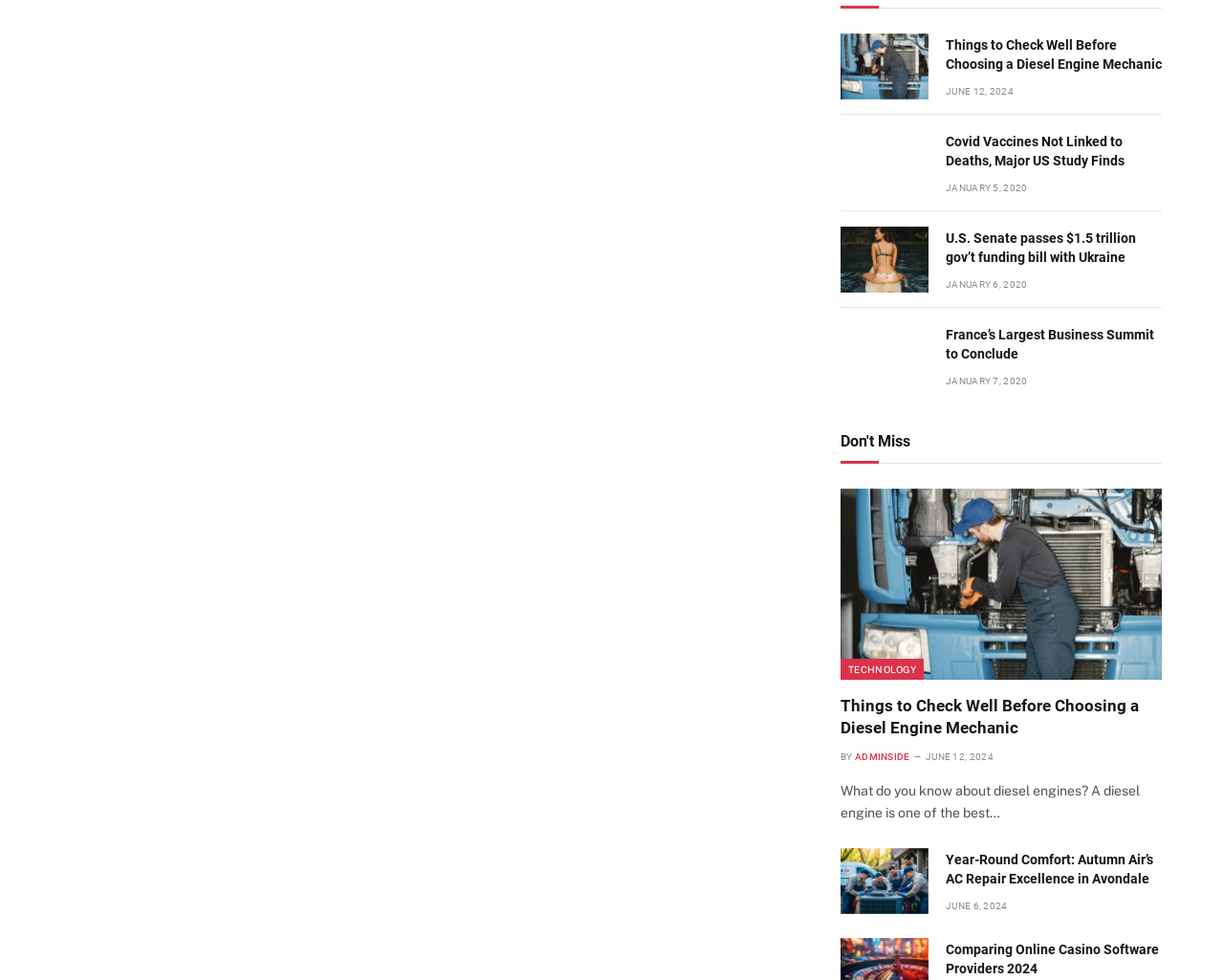Bounding box coordinates are to be given in the format (top-left x, top-left y, bottom-right x, bottom-right y). All values must be floating point numbers between 0 and 1. Provide the bounding box coordinate for the UI element described as: adminside

[0.698, 0.767, 0.743, 0.778]